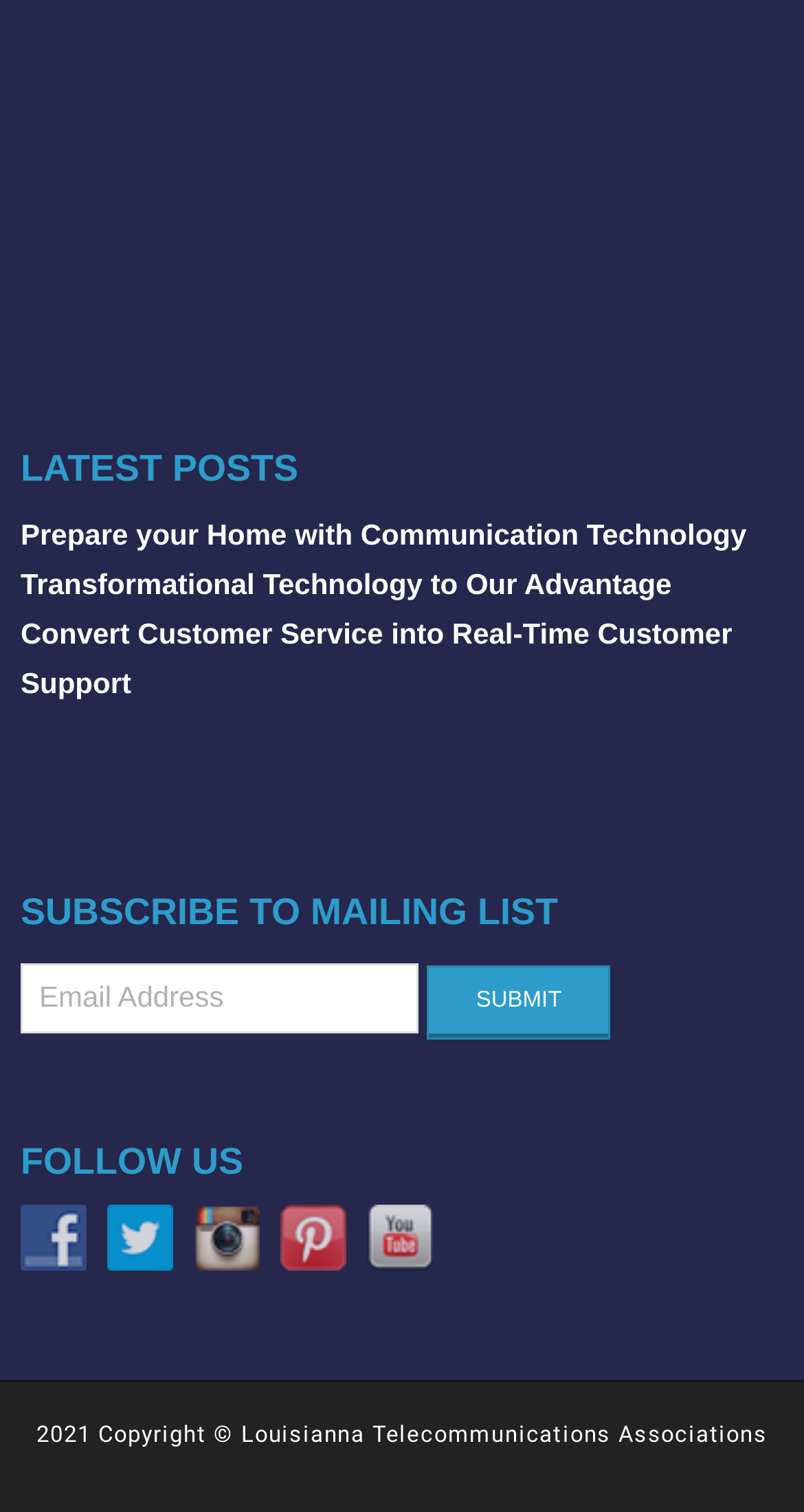Find the bounding box coordinates of the element's region that should be clicked in order to follow the given instruction: "Read the post 'Transformational Technology to Our Advantage'". The coordinates should consist of four float numbers between 0 and 1, i.e., [left, top, right, bottom].

[0.026, 0.376, 0.835, 0.398]